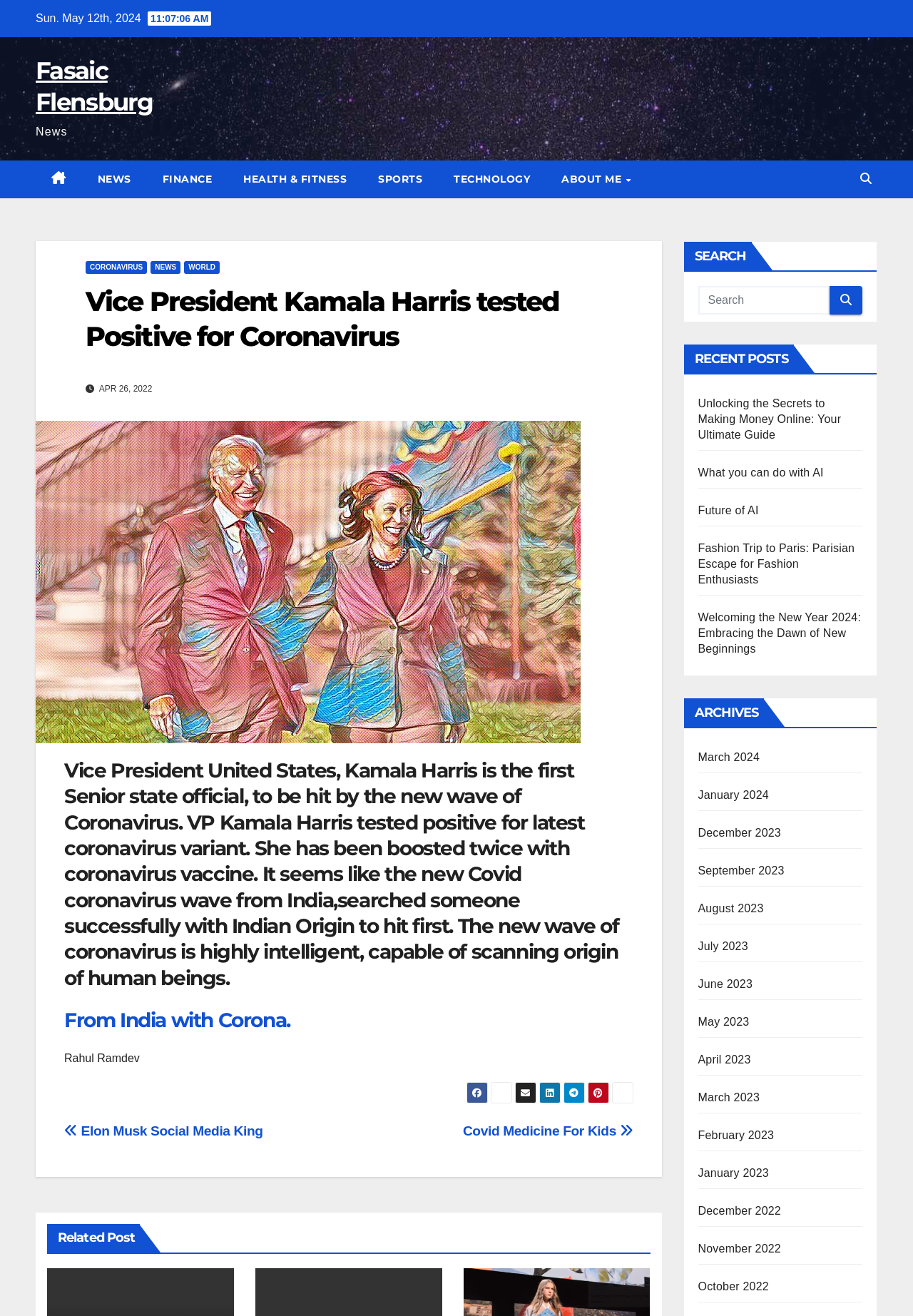Answer in one word or a short phrase: 
How many archives are available?

12